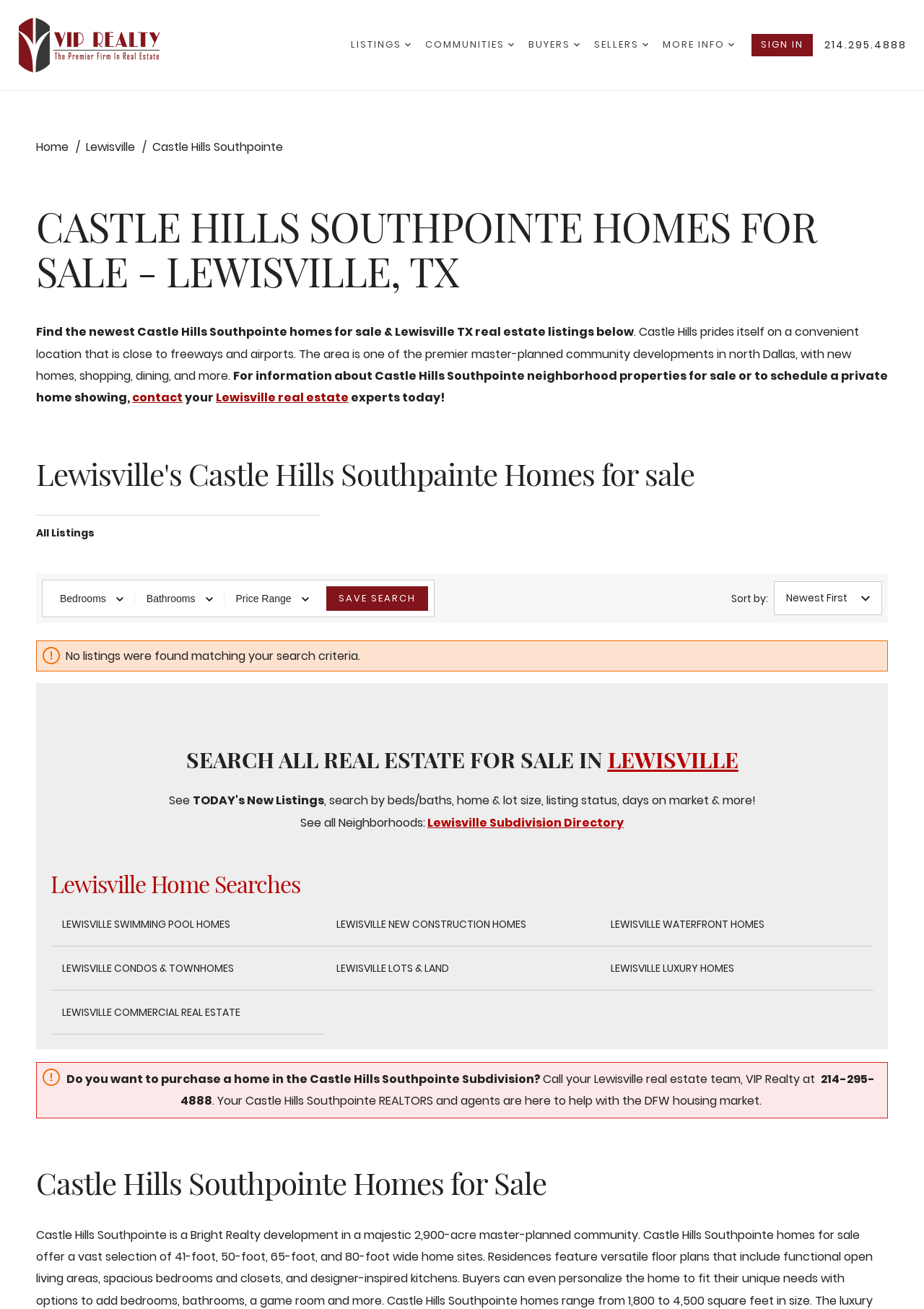Write an extensive caption that covers every aspect of the webpage.

This webpage is about searching for real estate listings in Dallas, specifically in the Castle Hills Southpointe neighborhood in Lewisville, TX. At the top, there is a navigation menu with several dropdown buttons labeled "LISTINGS", "COMMUNITIES", "BUYERS", "SELLERS", and "MORE INFO". To the right of these buttons, there are links to "SIGN IN" and a phone number "214.295.4888".

Below the navigation menu, there is a heading that reads "CASTLE HILLS SOUTHPOINTE HOMES FOR SALE - LEWISVILLE, TX". Underneath, there is a brief description of the Castle Hills Southpointe neighborhood, highlighting its convenient location and amenities.

The main content of the page is divided into several sections. The first section allows users to search for homes by specifying the number of bedrooms, bathrooms, and price range. There are also buttons to sort the search results by newest listings first.

The next section displays a message indicating that no listings were found matching the current search criteria. Below this message, there is a heading that reads "SEARCH ALL REAL ESTATE FOR SALE IN LEWISVILLE", with a link to search all listings in Lewisville.

The following section provides links to search for homes in Lewisville by specific features, such as swimming pool homes, new construction homes, waterfront homes, condos and townhomes, lots and land, luxury homes, and commercial real estate.

At the bottom of the page, there is a section that encourages users to contact VIP Realty, the Lewisville real estate team, to purchase a home in the Castle Hills Southpointe subdivision. The section includes a phone number and a brief description of the services provided by VIP Realty.